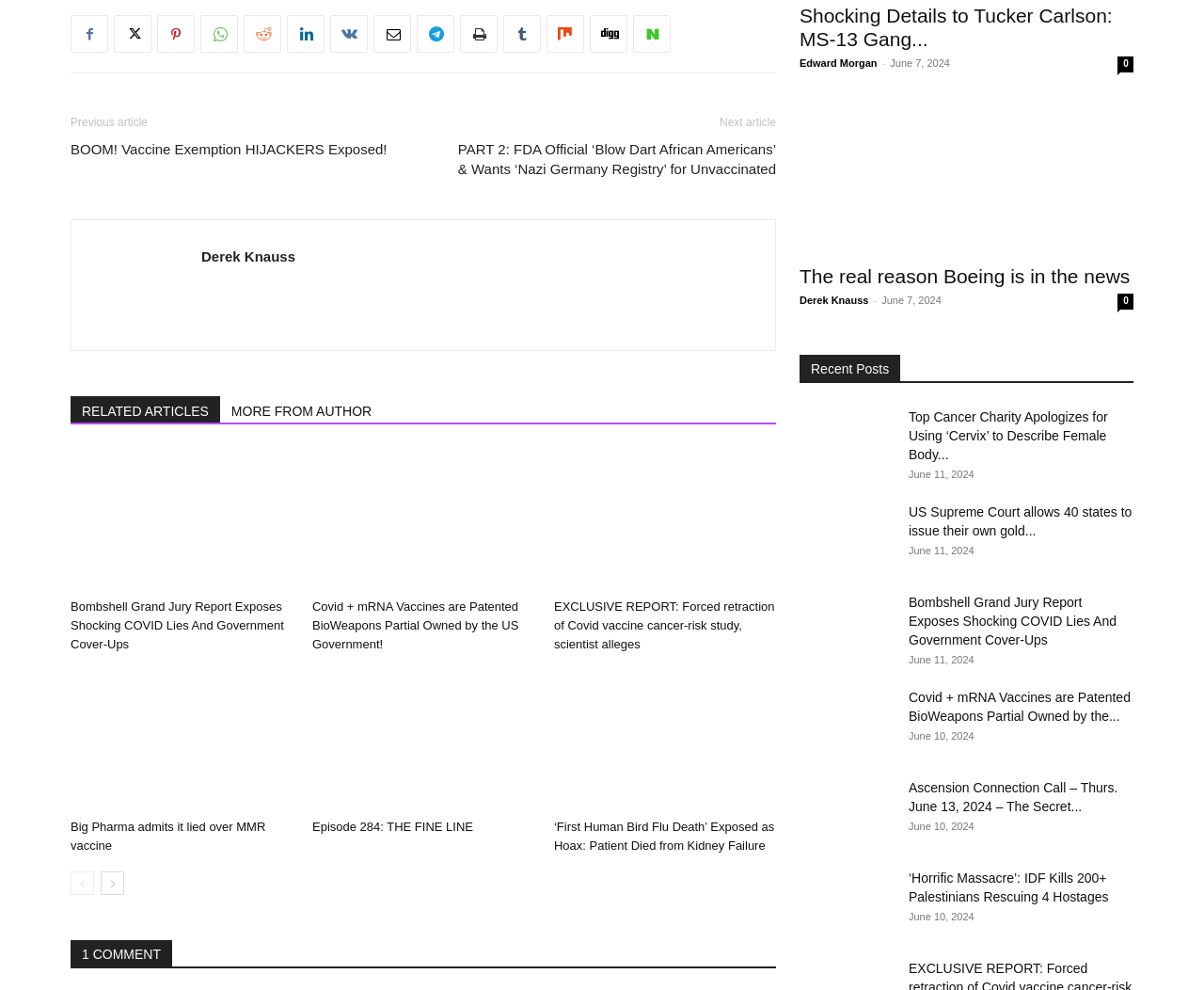How many articles are listed under 'RELATED ARTICLES MORE FROM AUTHOR'?
Based on the visual details in the image, please answer the question thoroughly.

I counted the number of links under the heading 'RELATED ARTICLES MORE FROM AUTHOR' and found 5 articles listed.